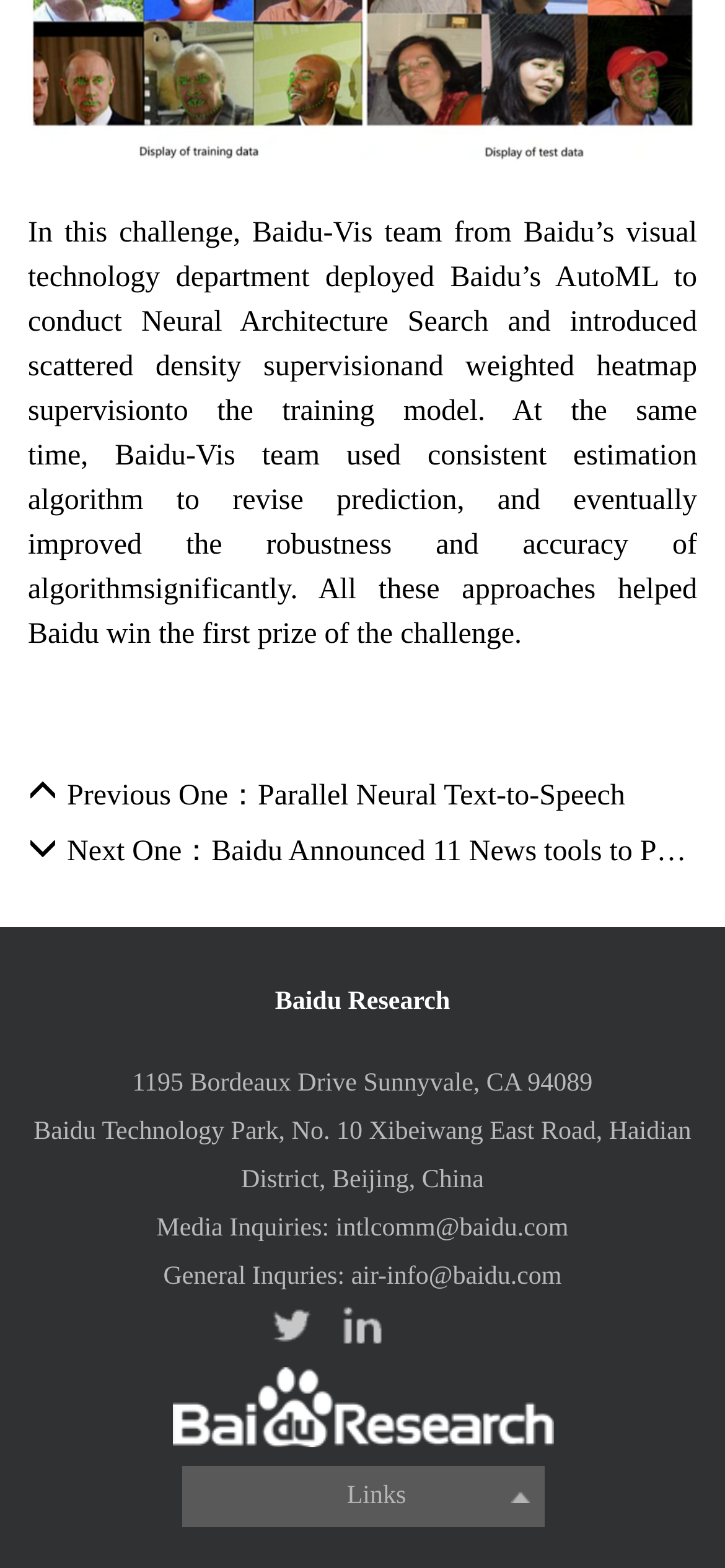What is the location of Baidu Technology Park?
Provide a detailed and extensive answer to the question.

I found the location of Baidu Technology Park by reading the static text element that says 'Baidu Technology Park, No. 10 Xibeiwang East Road, Haidian District, Beijing, China'.